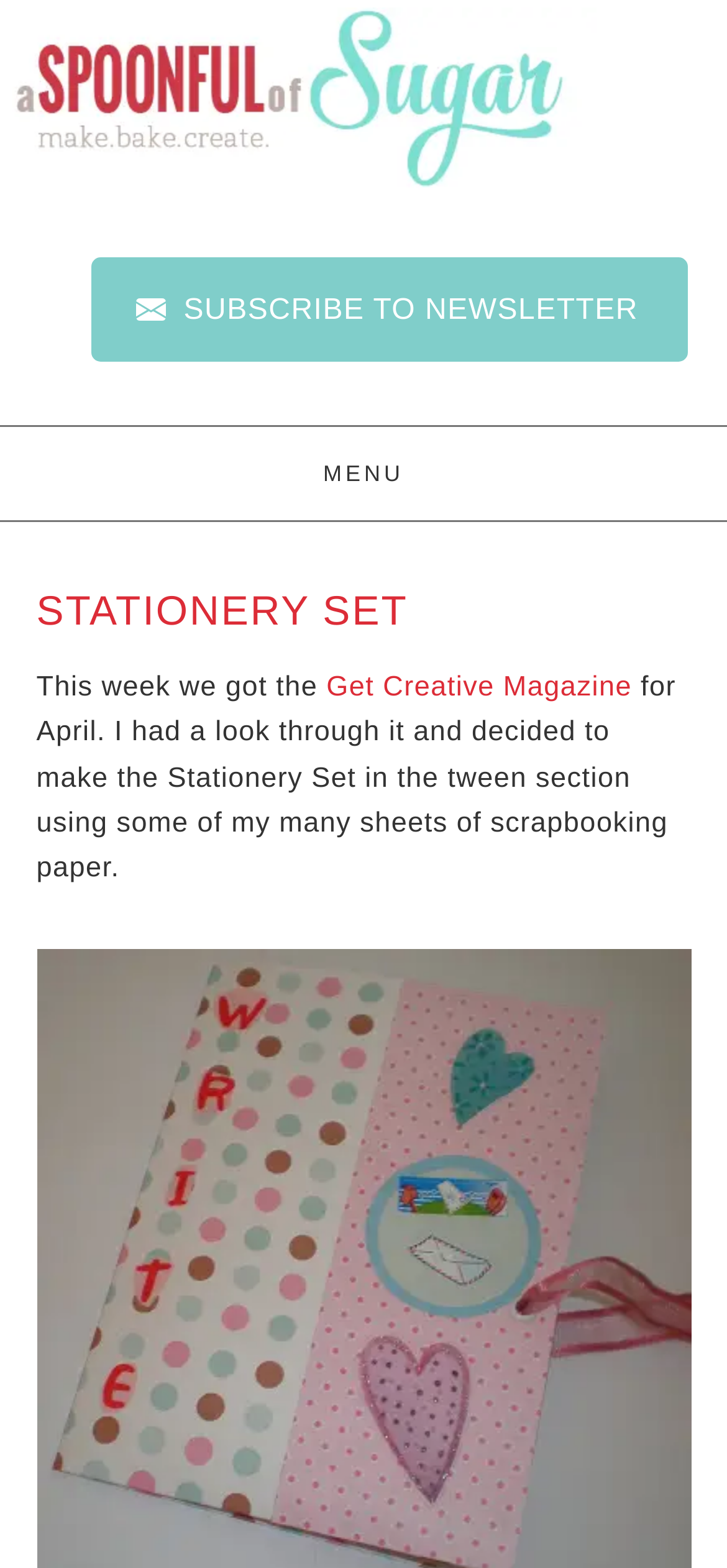Write an exhaustive caption that covers the webpage's main aspects.

The webpage is about a Stationery Set, specifically the one featured in the Get Creative Magazine for April. At the top left of the page, there is a link to "A SPOONFUL OF SUGAR" with a small image to its right. Below this, there is a call-to-action to "SUBSCRIBE TO NEWSLETTER" spanning most of the page's width.

The main content of the page is divided into sections, with a "MENU" link at the top right corner. Below this, there is a header section with a prominent heading "STATIONERY SET" in the center. The text "This week we got the" is followed by a link to "Get Creative Magazine", and then a paragraph describing the author's experience with the magazine, including making the Stationery Set using scrapbooking paper. This text is positioned below the heading and spans most of the page's width.